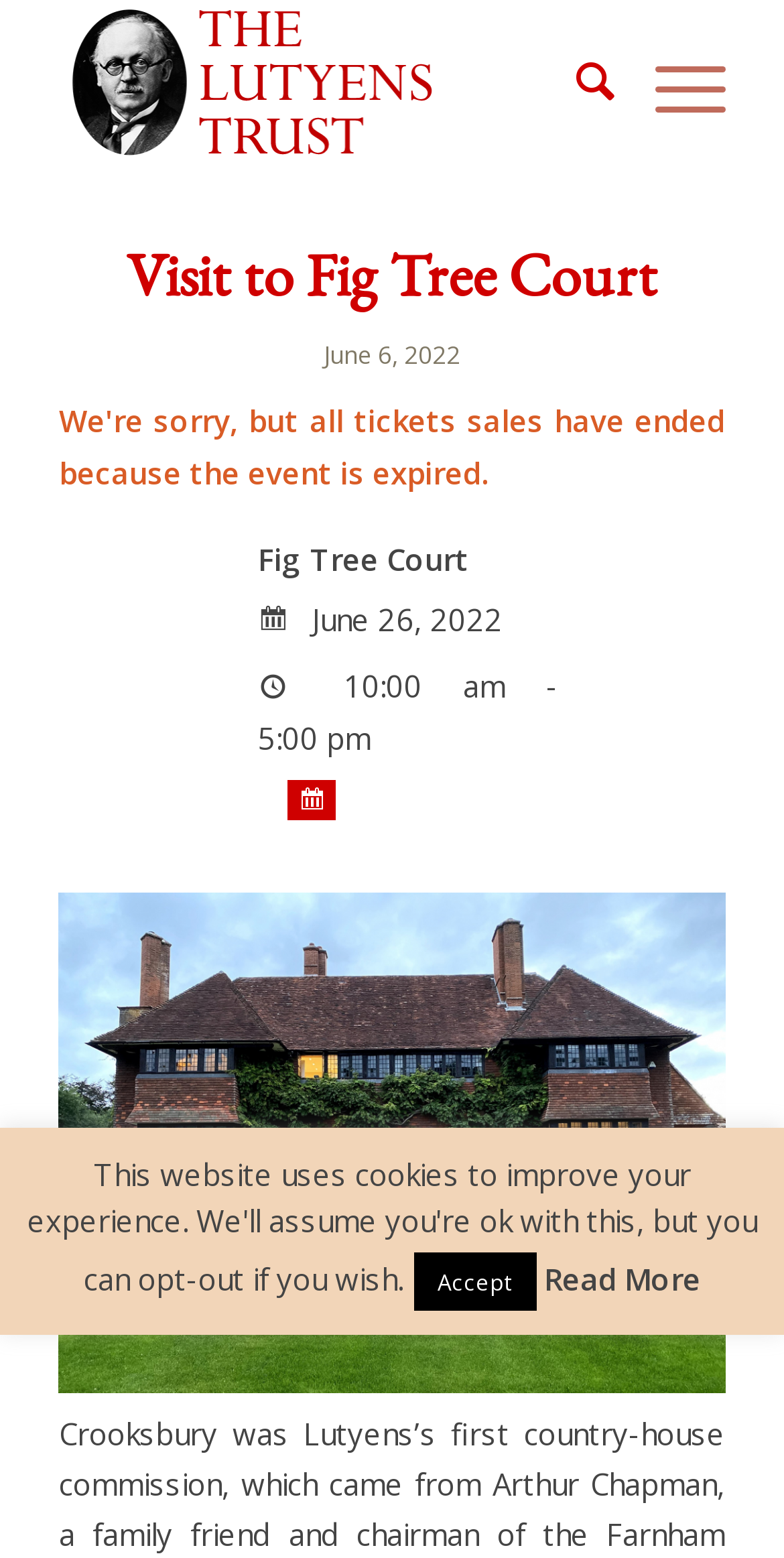What is the date of the visit to Fig Tree Court?
With the help of the image, please provide a detailed response to the question.

I found the date by looking at the time element on the webpage, which is located below the heading 'Visit to Fig Tree Court'. The time element contains the text 'June 6, 2022'.